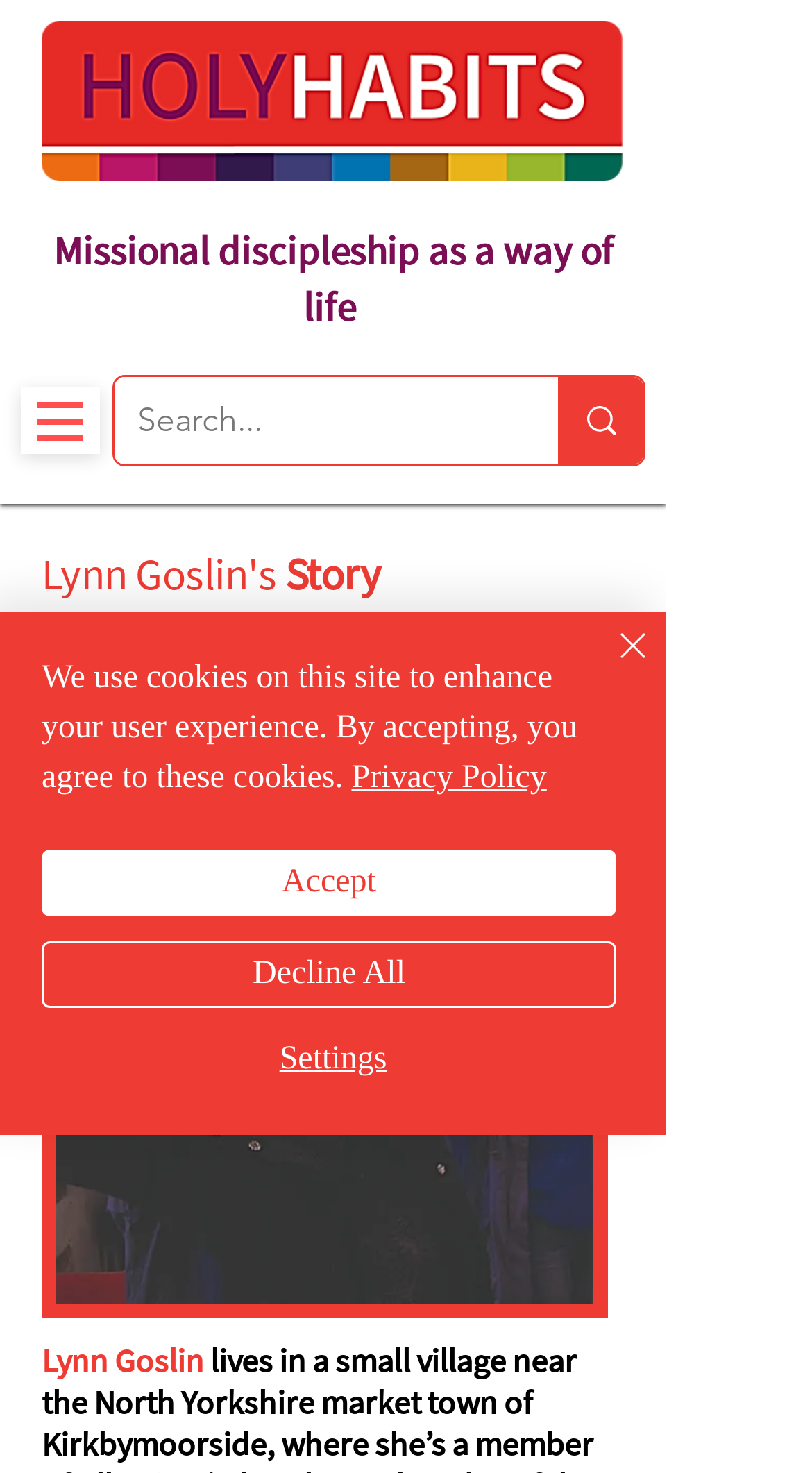Please specify the bounding box coordinates of the clickable section necessary to execute the following command: "View Holy Habits logo".

[0.051, 0.014, 0.769, 0.123]